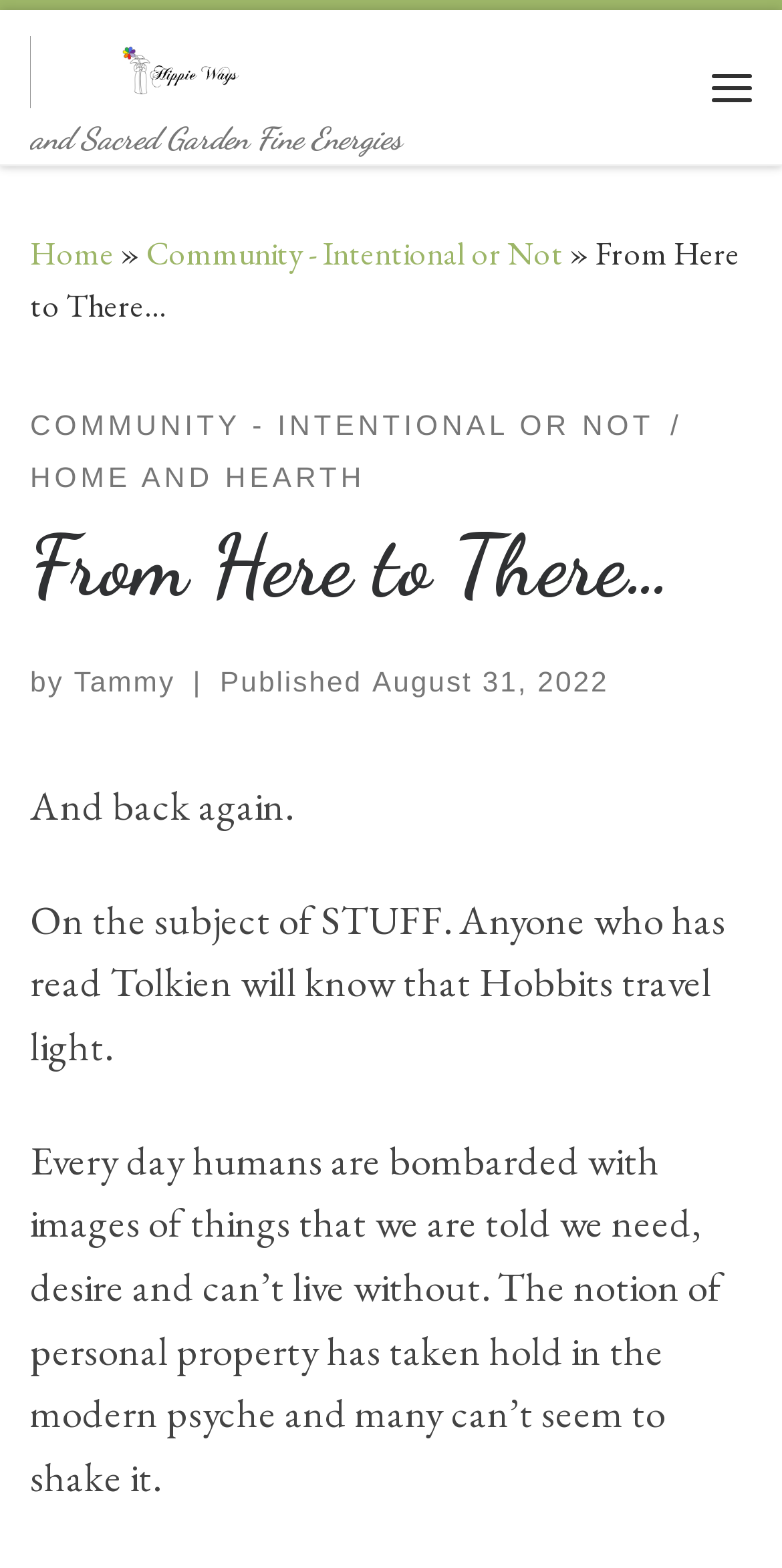Using the provided description: "August 31, 2022", find the bounding box coordinates of the corresponding UI element. The output should be four float numbers between 0 and 1, in the format [left, top, right, bottom].

[0.476, 0.424, 0.778, 0.444]